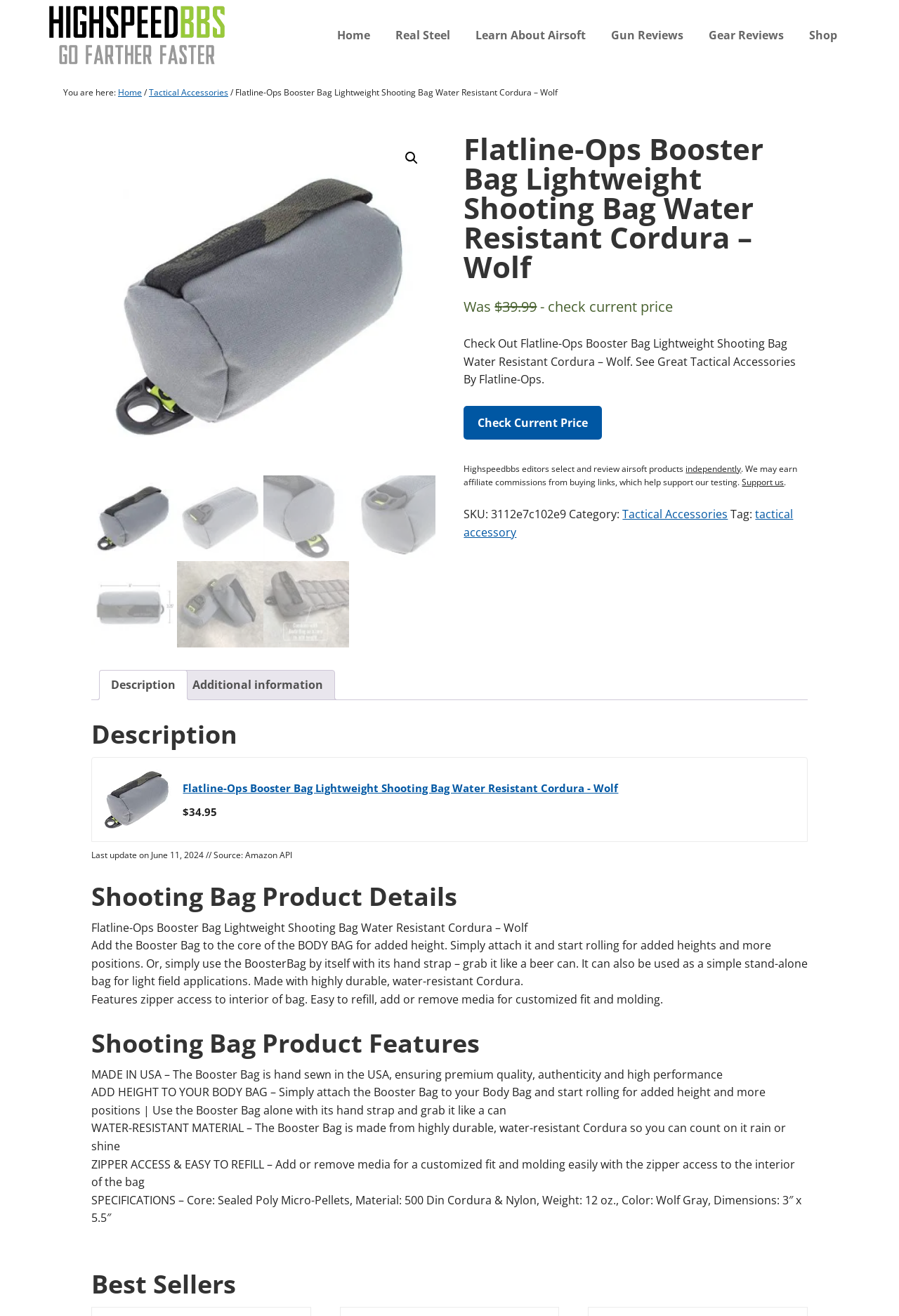Utilize the details in the image to give a detailed response to the question: What is the price of the product?

I found the answer by looking at the text 'Was $39.99' which is located near the top of the webpage, indicating the original price of the product.